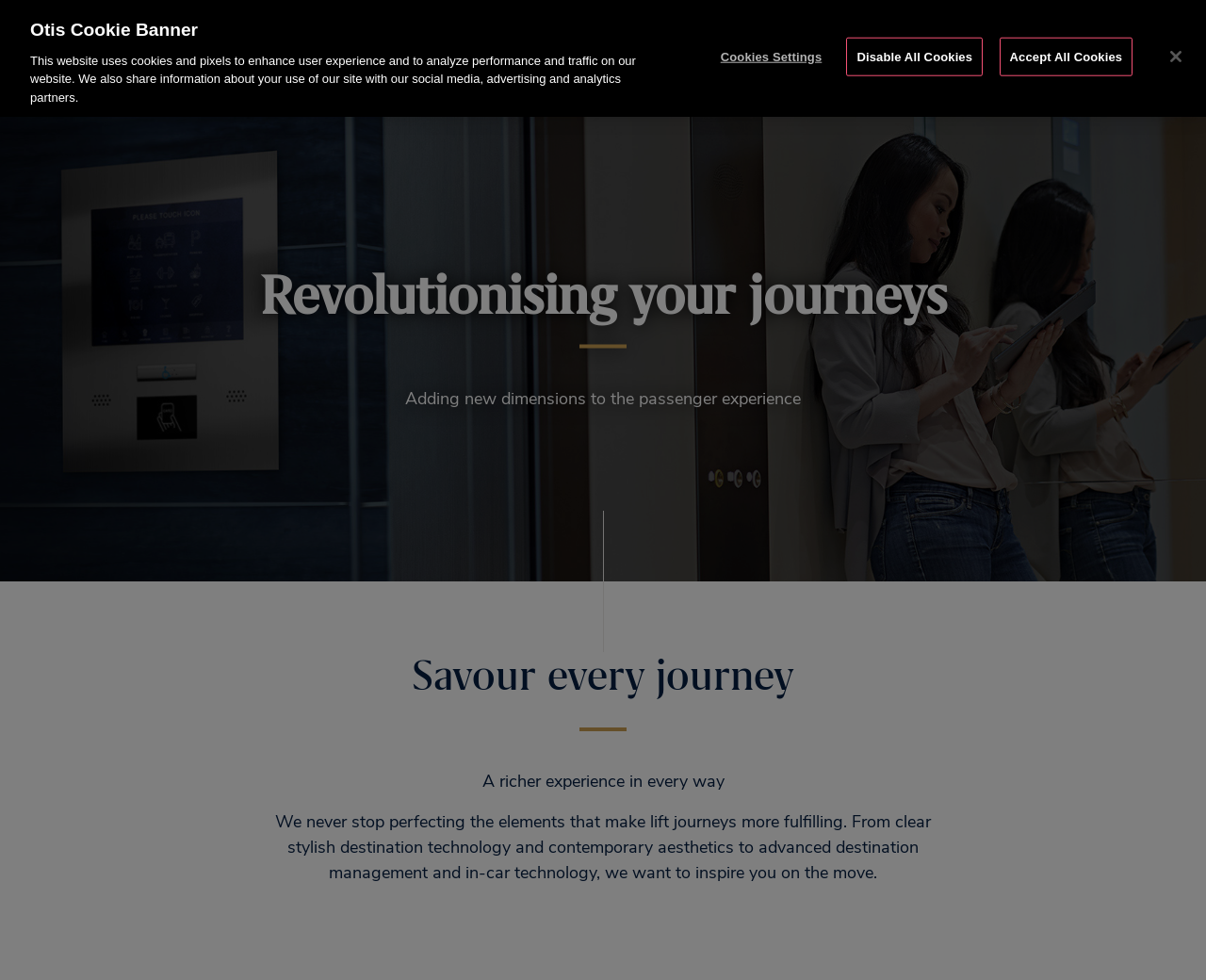Please mark the bounding box coordinates of the area that should be clicked to carry out the instruction: "Close the current page".

[0.92, 0.143, 0.945, 0.174]